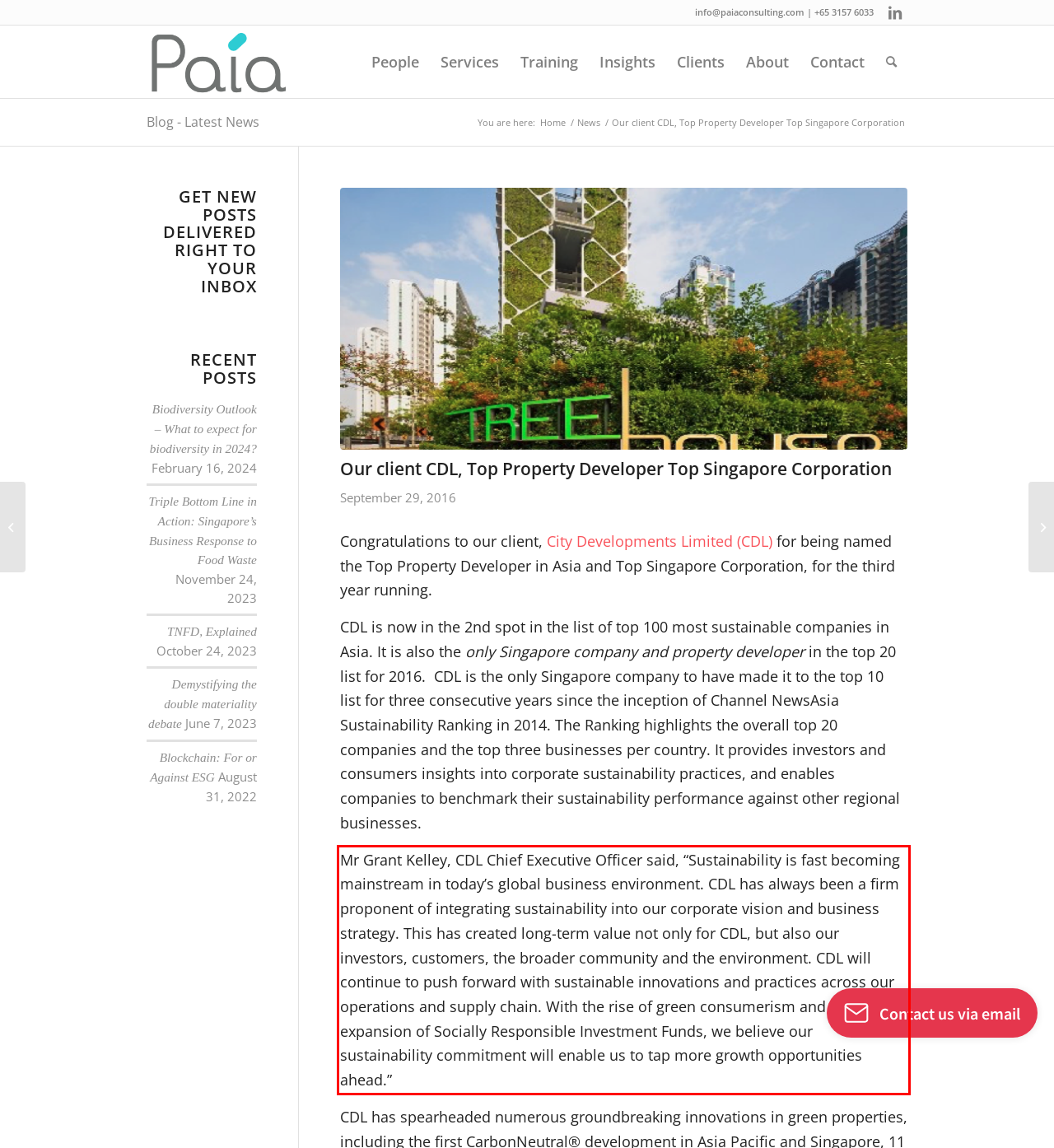Please perform OCR on the UI element surrounded by the red bounding box in the given webpage screenshot and extract its text content.

Mr Grant Kelley, CDL Chief Executive Officer said, “Sustainability is fast becoming mainstream in today’s global business environment. CDL has always been a firm proponent of integrating sustainability into our corporate vision and business strategy. This has created long-term value not only for CDL, but also our investors, customers, the broader community and the environment. CDL will continue to push forward with sustainable innovations and practices across our operations and supply chain. With the rise of green consumerism and global expansion of Socially Responsible Investment Funds, we believe our sustainability commitment will enable us to tap more growth opportunities ahead.”